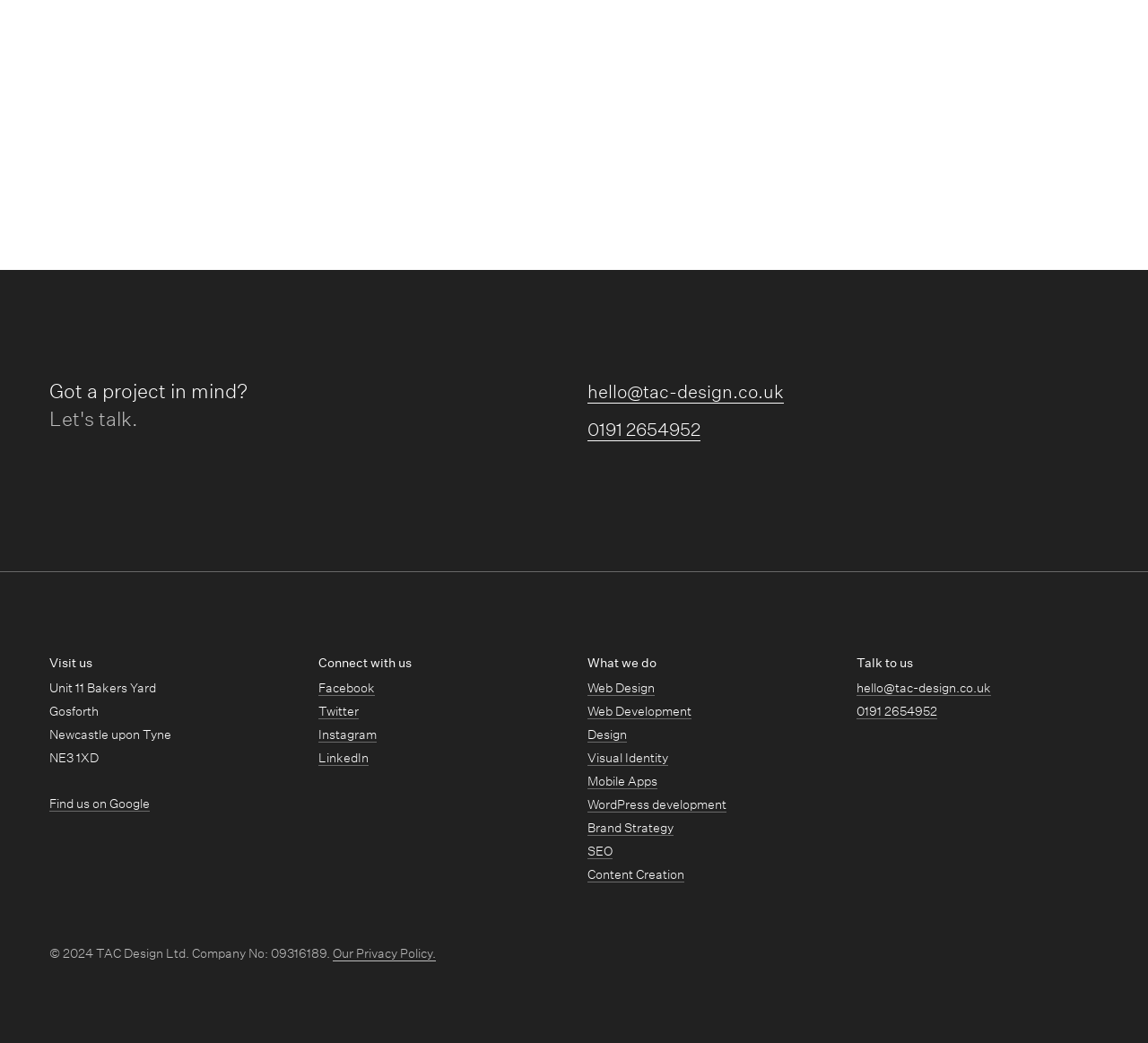What is the company's year of establishment?
From the details in the image, answer the question comprehensively.

The company's year of establishment is not explicitly mentioned on the webpage. However, the company registration number '09316189' is mentioned at the bottom of the webpage, which may be used to find the year of establishment through external sources.